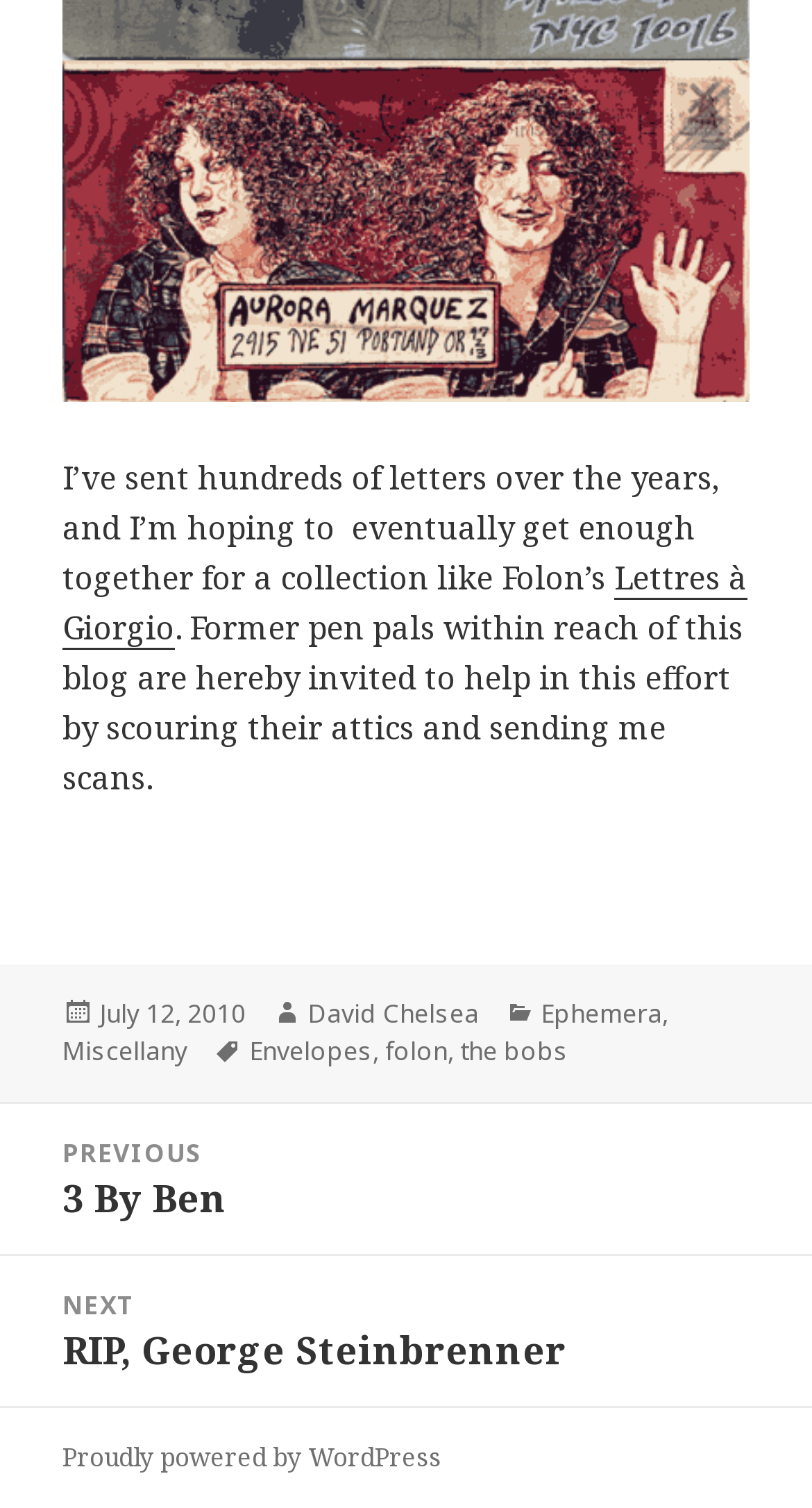What is the author of the current post?
Please elaborate on the answer to the question with detailed information.

I found the author's name by looking at the footer section of the webpage, where it says 'Author' followed by a link with the text 'David Chelsea'.